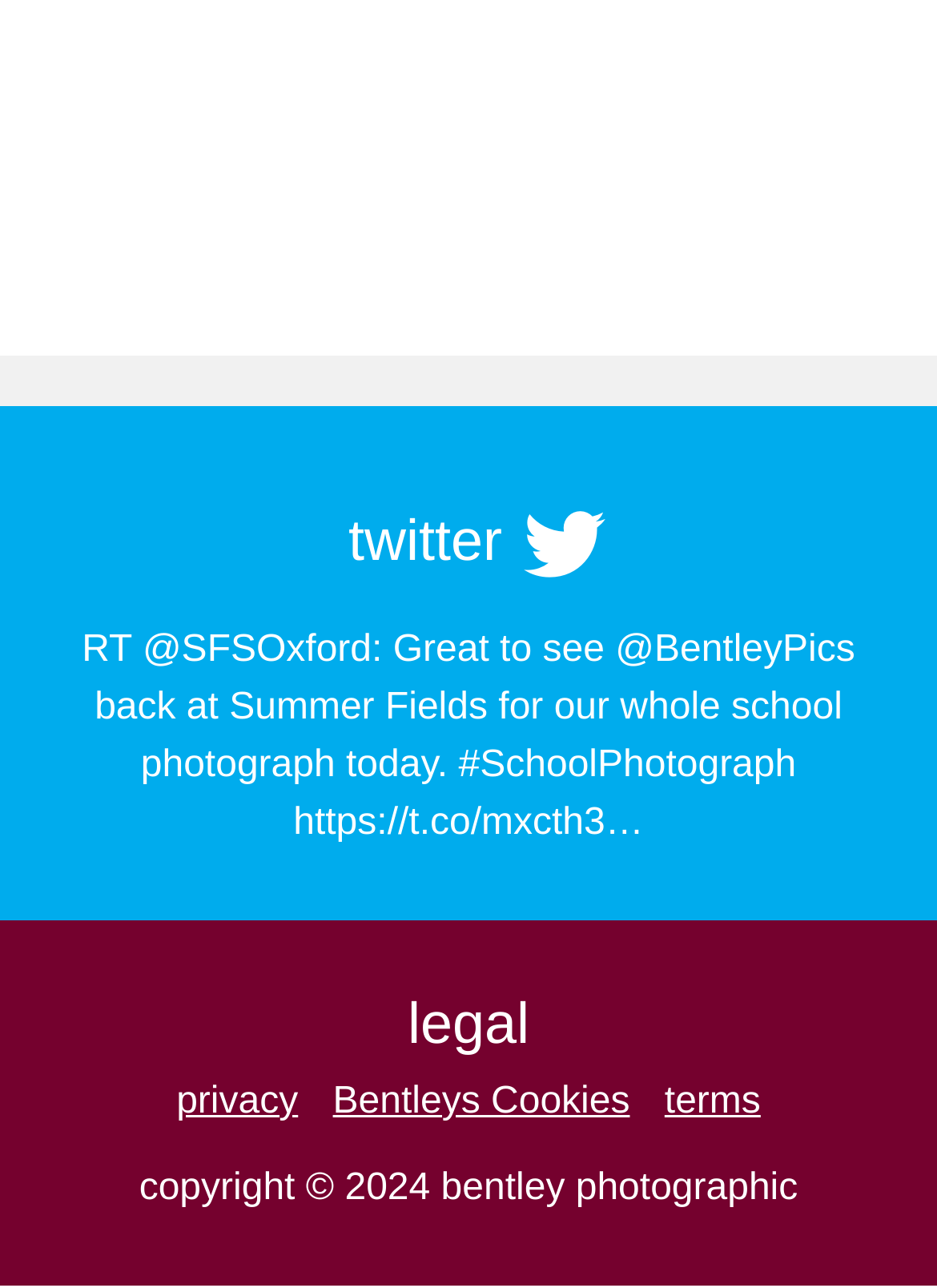Could you highlight the region that needs to be clicked to execute the instruction: "open the tweet with the link"?

[0.313, 0.623, 0.687, 0.655]